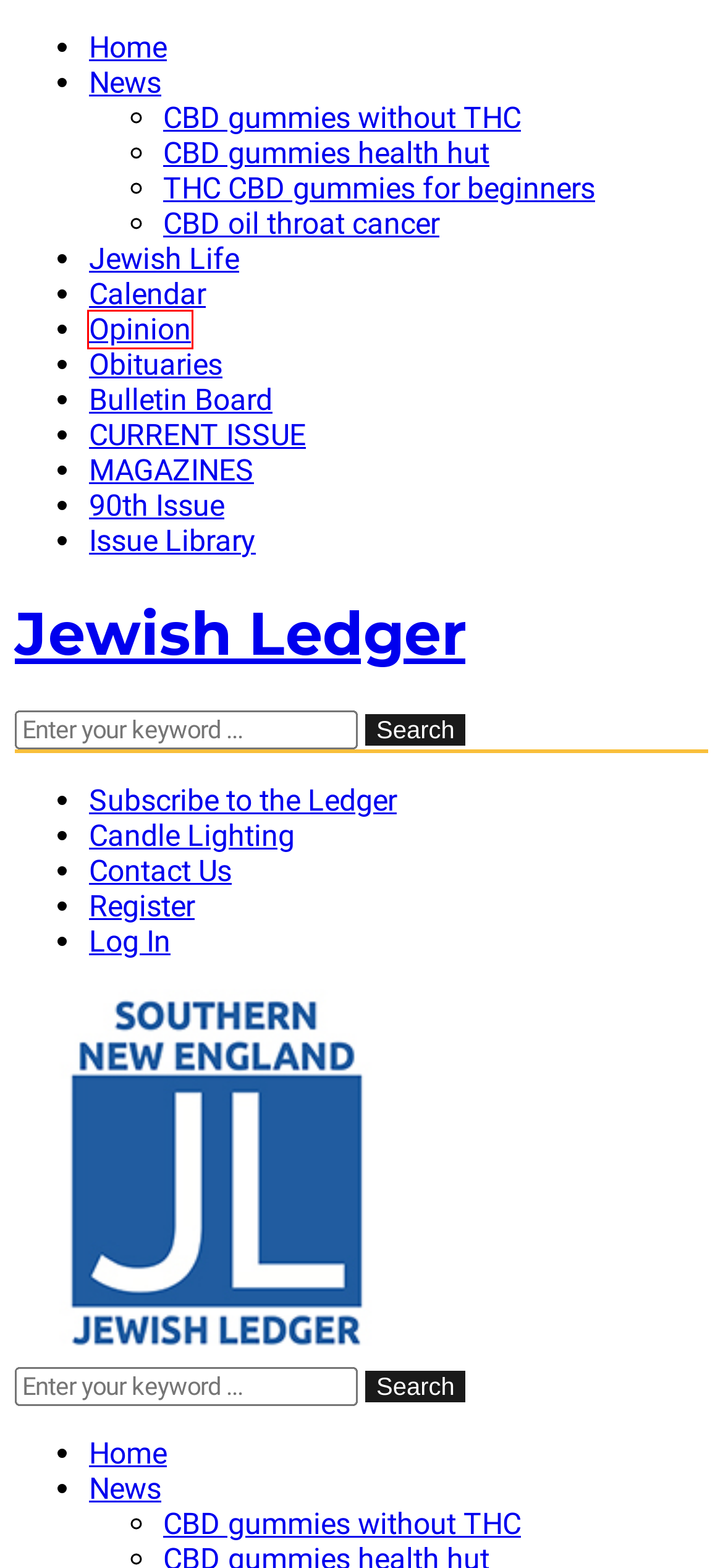You have been given a screenshot of a webpage, where a red bounding box surrounds a UI element. Identify the best matching webpage description for the page that loads after the element in the bounding box is clicked. Options include:
A. Ledger Online, Author at Jewish Ledger
B. CBD Gummies Without THC My Gummy Bear Vitamins CBD [Safe & Effective] Jewish Ledger
C. Home - Jewish Ledger
D. Bulletin Board Archives - Jewish Ledger
E. Opinion Archives - Jewish Ledger
F. Candle Lighting - Jewish Ledger
G. THC CBD Gummies For Beginners Jewish Ledger
H. Jewish Life Archives - Jewish Ledger

E